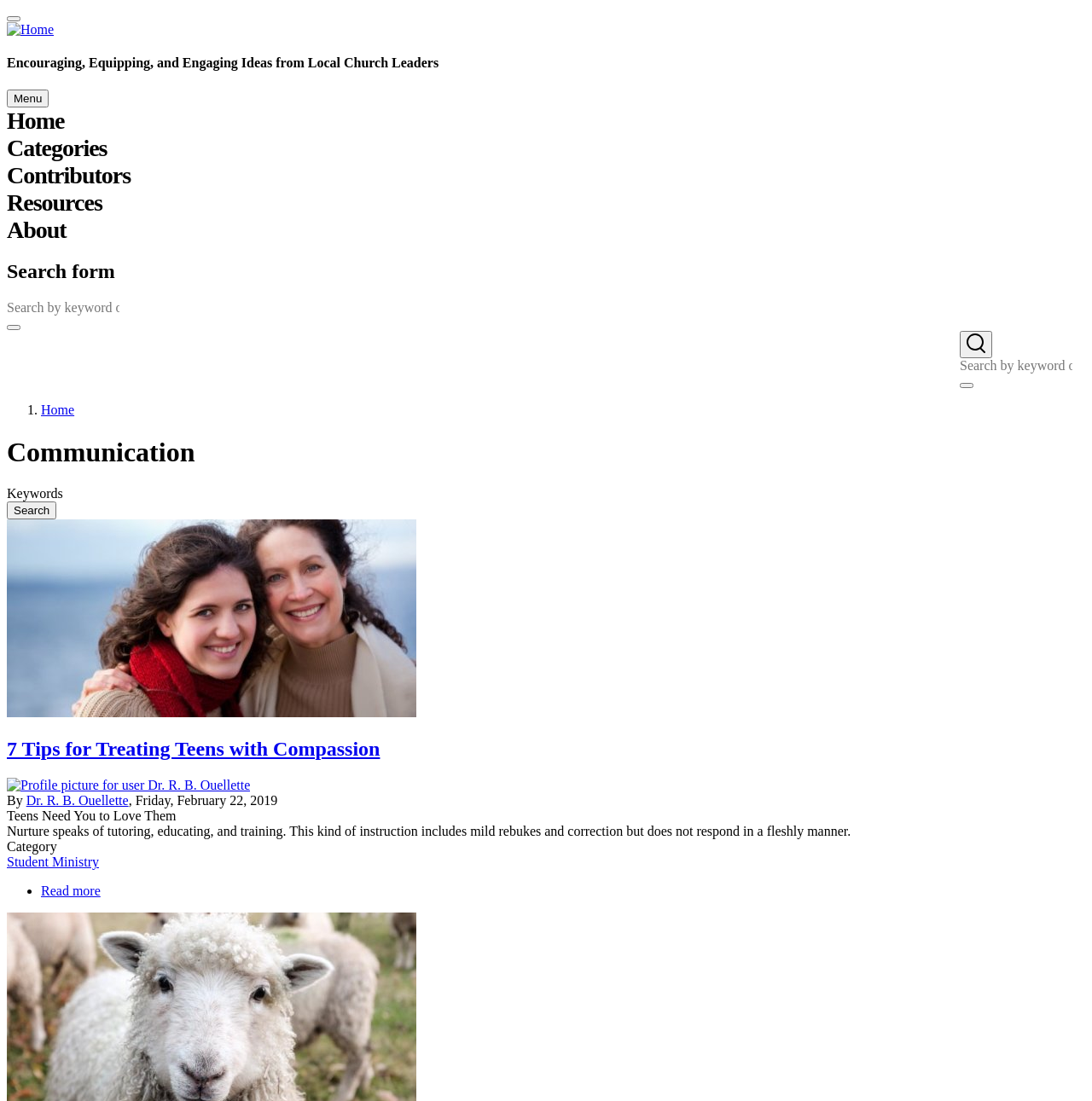Can you find the bounding box coordinates for the element that needs to be clicked to execute this instruction: "Visit Fiona Hyslop's page"? The coordinates should be given as four float numbers between 0 and 1, i.e., [left, top, right, bottom].

None